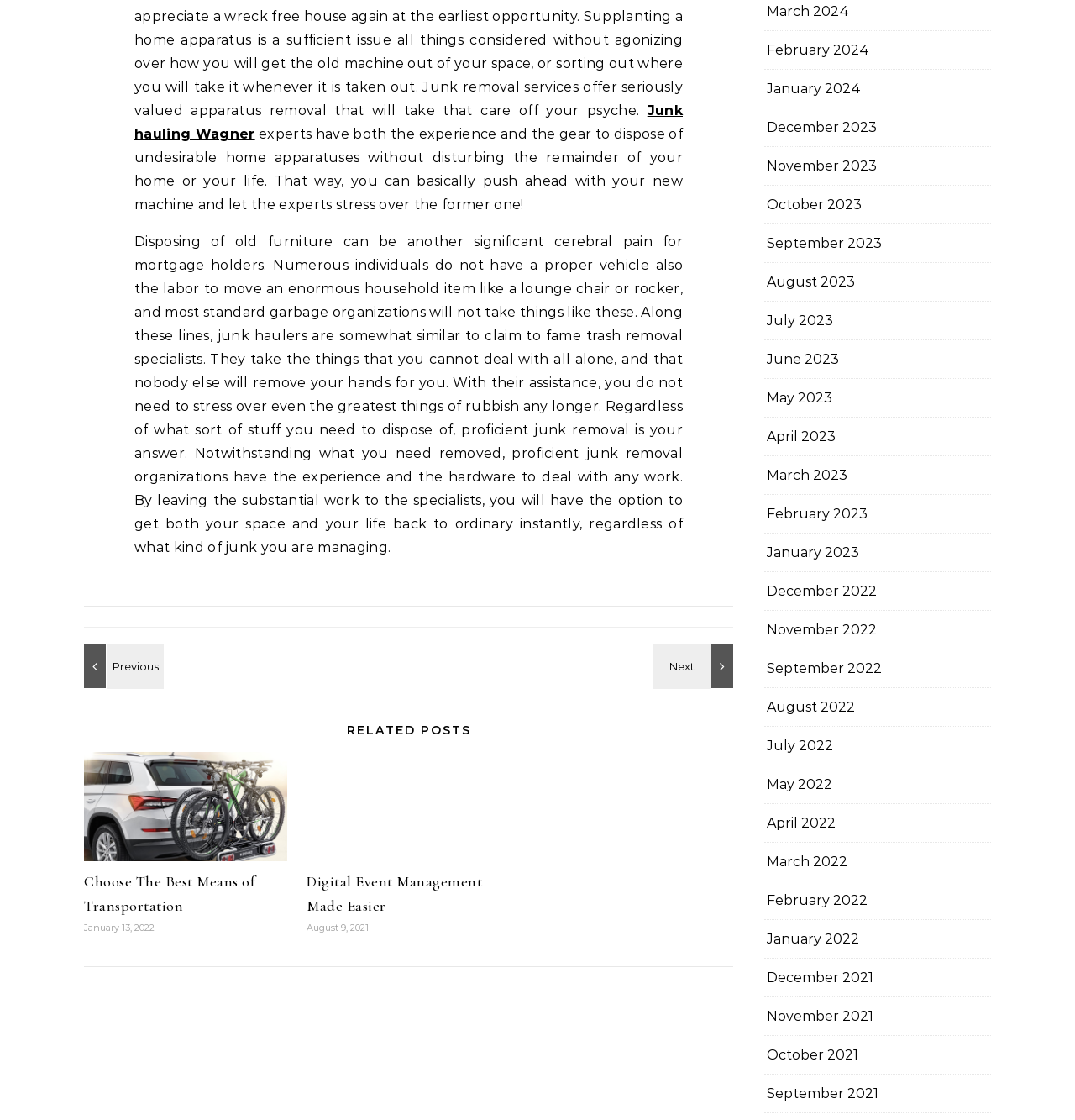Determine the bounding box coordinates of the region I should click to achieve the following instruction: "Go to previous page". Ensure the bounding box coordinates are four float numbers between 0 and 1, i.e., [left, top, right, bottom].

[0.078, 0.576, 0.148, 0.615]